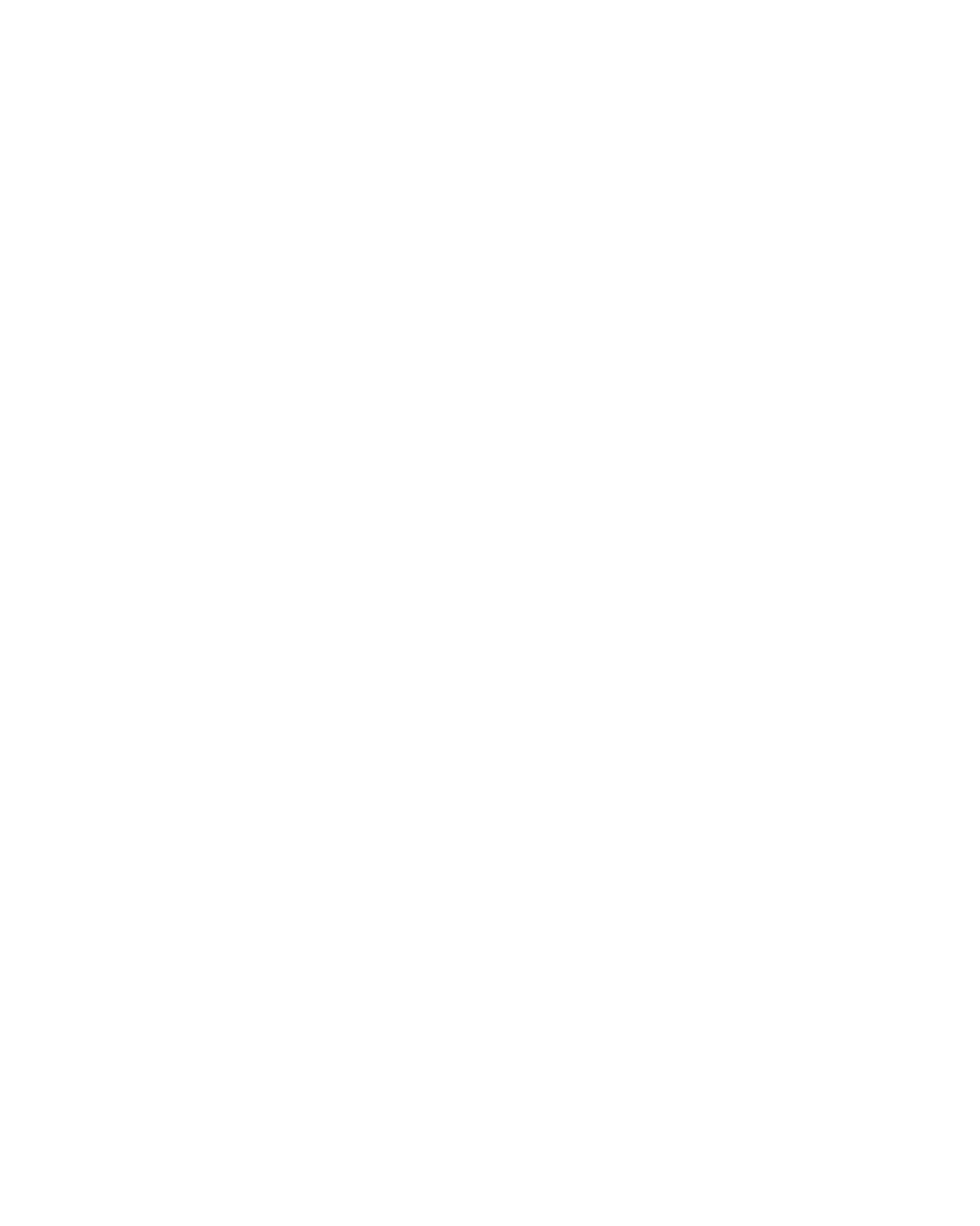What is the name of the company that owns the website?
Using the information presented in the image, please offer a detailed response to the question.

I found a StaticText element with the text '© 2024 Pest Pointers LLC' which indicates the company that owns the website.